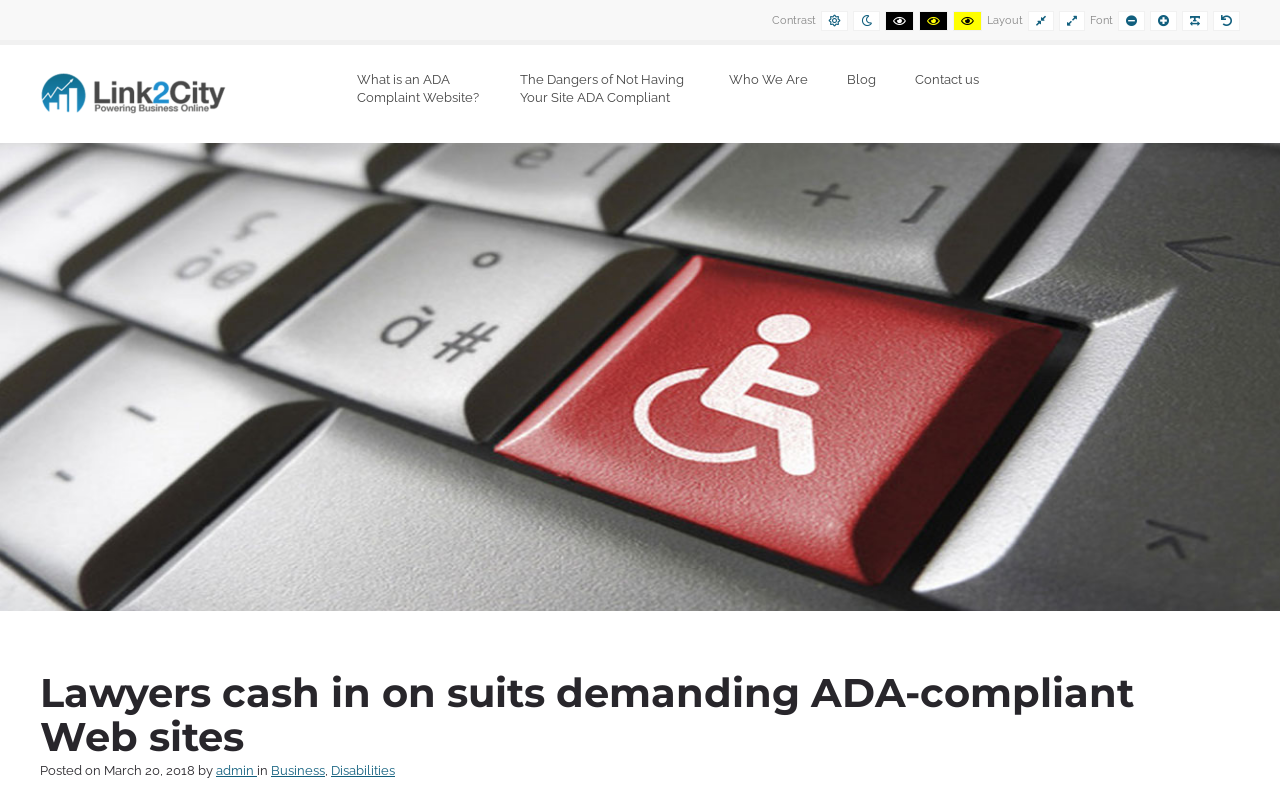Locate the bounding box coordinates of the area to click to fulfill this instruction: "Navigate to CONTACT US". The bounding box should be presented as four float numbers between 0 and 1, in the order [left, top, right, bottom].

None